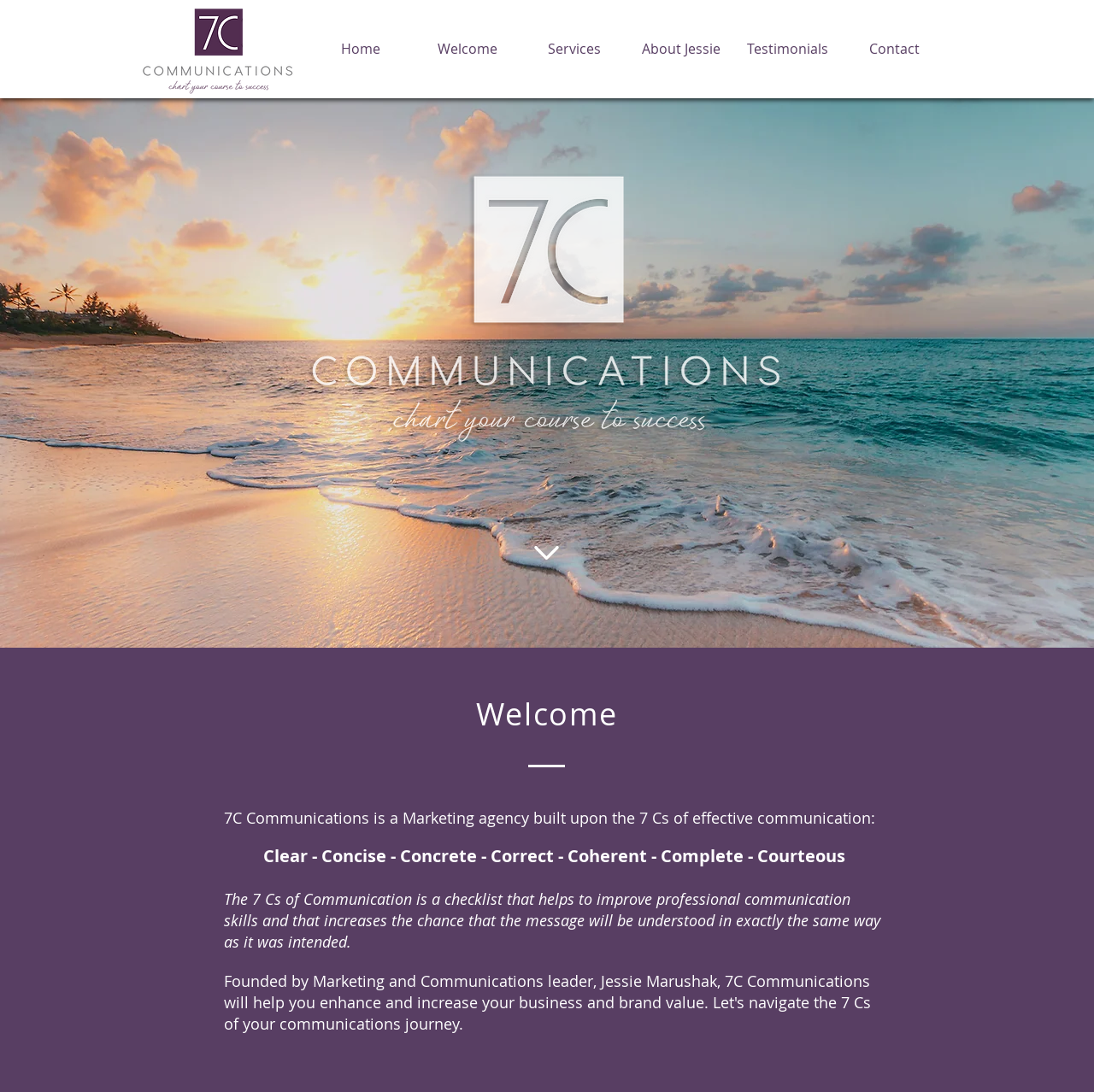Answer in one word or a short phrase: 
What are the 7 Cs of effective communication?

Clear, Concise, Concrete, Correct, Coherent, Complete, Courteous